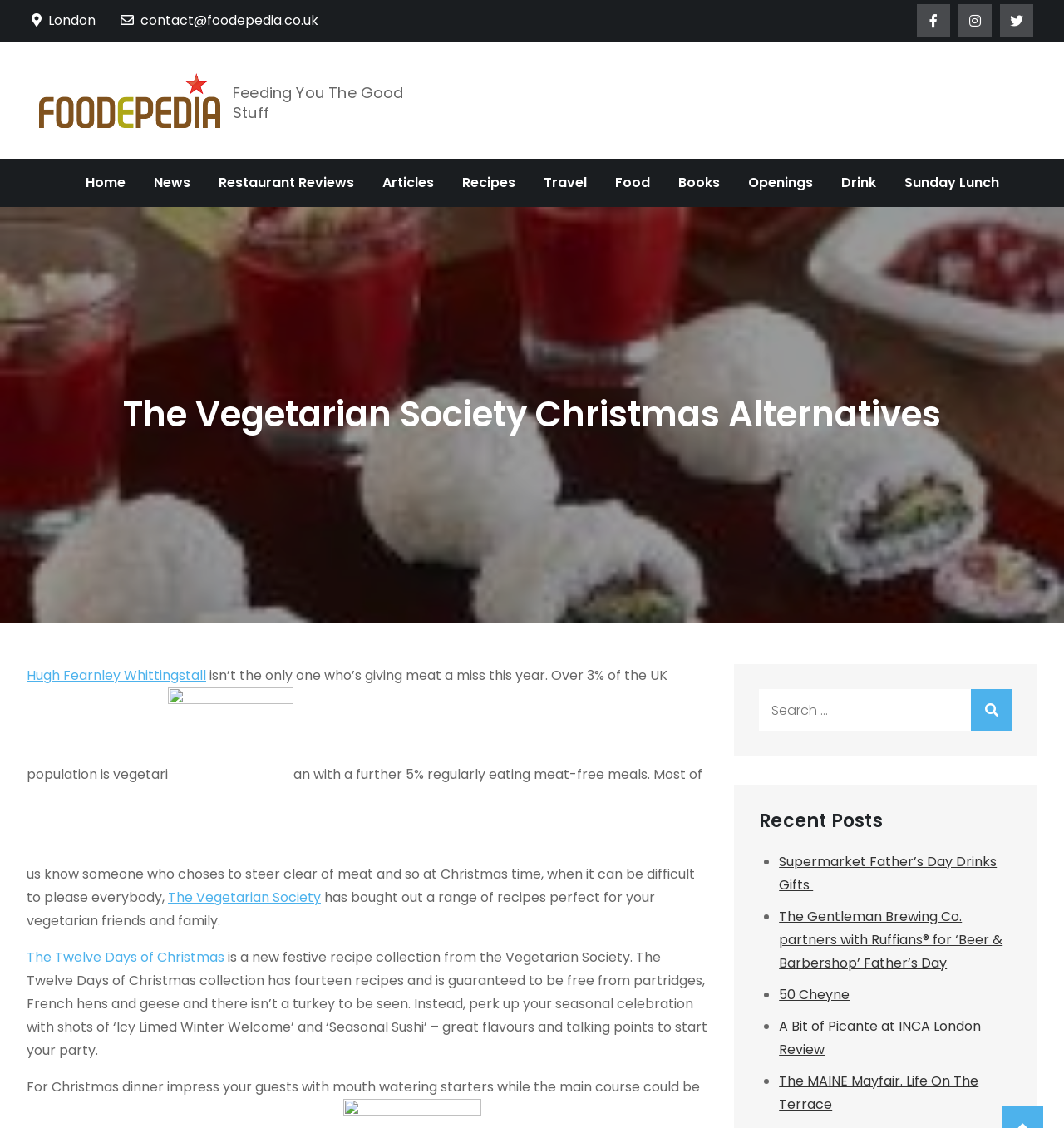Find the bounding box coordinates of the clickable area required to complete the following action: "View the recent post about Supermarket Father’s Day Drinks Gifts".

[0.732, 0.755, 0.937, 0.793]